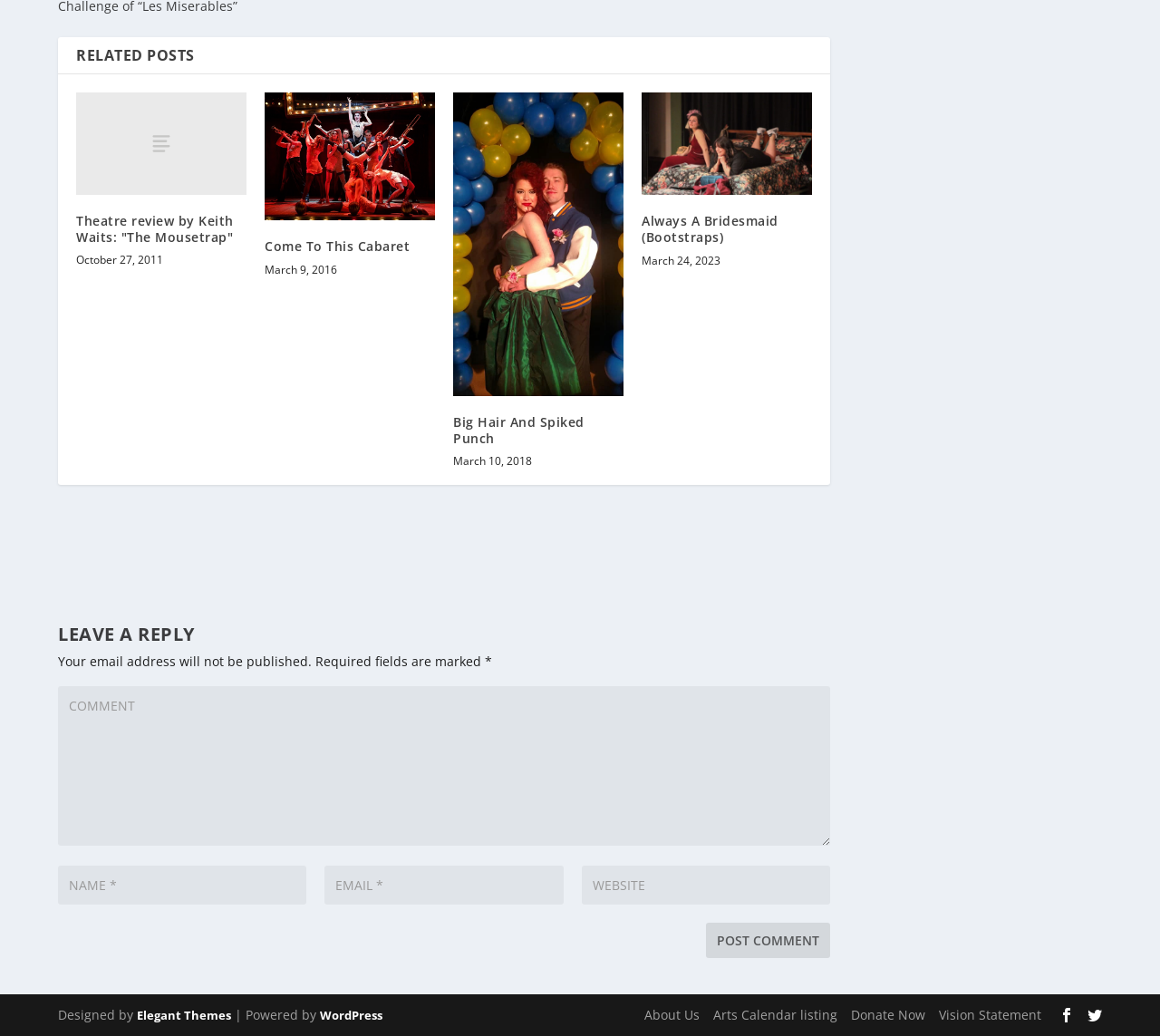Extract the bounding box of the UI element described as: "title="Come To This Cabaret"".

[0.228, 0.09, 0.375, 0.213]